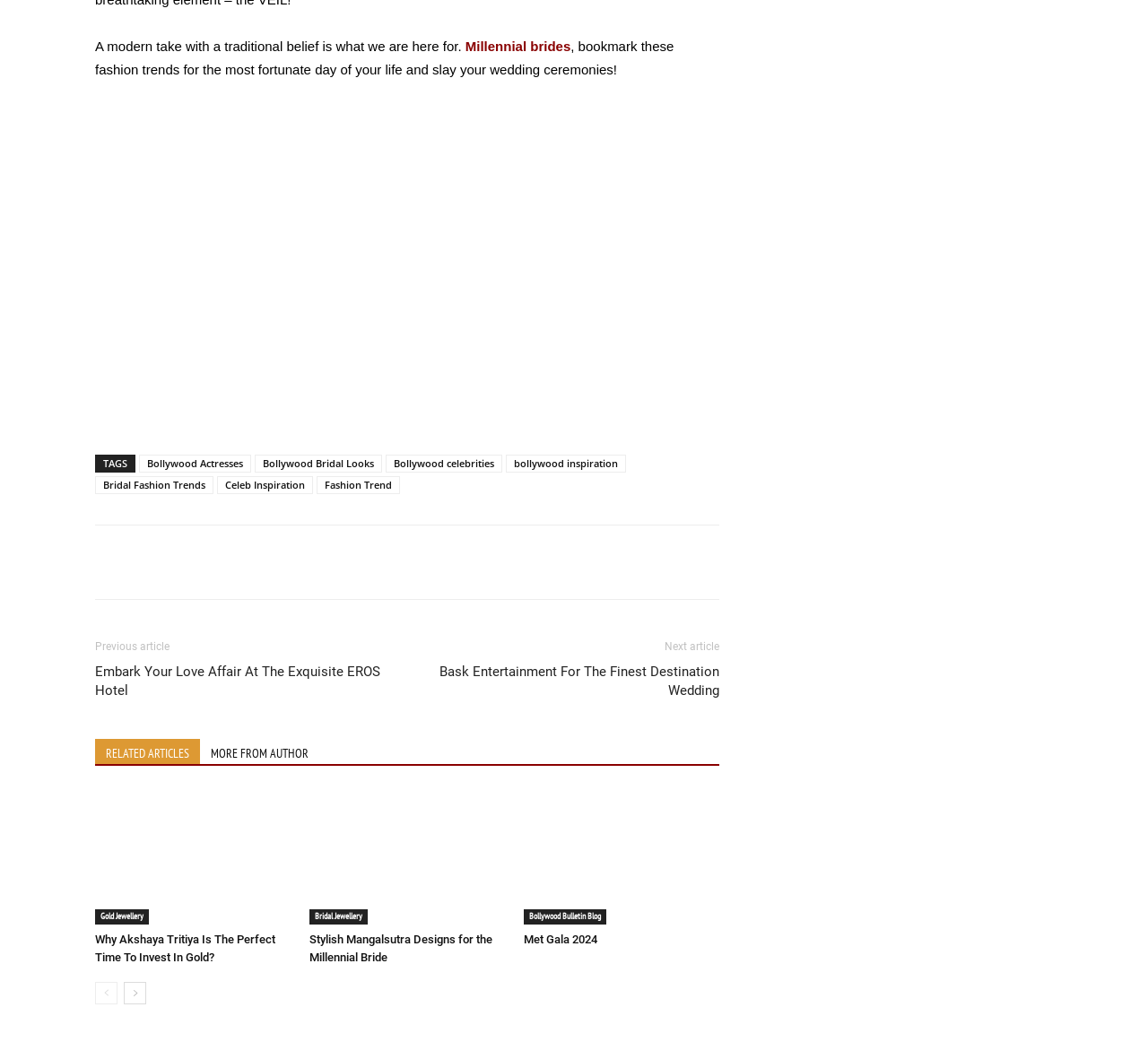Please identify the bounding box coordinates of the element I should click to complete this instruction: 'Go to the previous article'. The coordinates should be given as four float numbers between 0 and 1, like this: [left, top, right, bottom].

[0.083, 0.614, 0.148, 0.626]